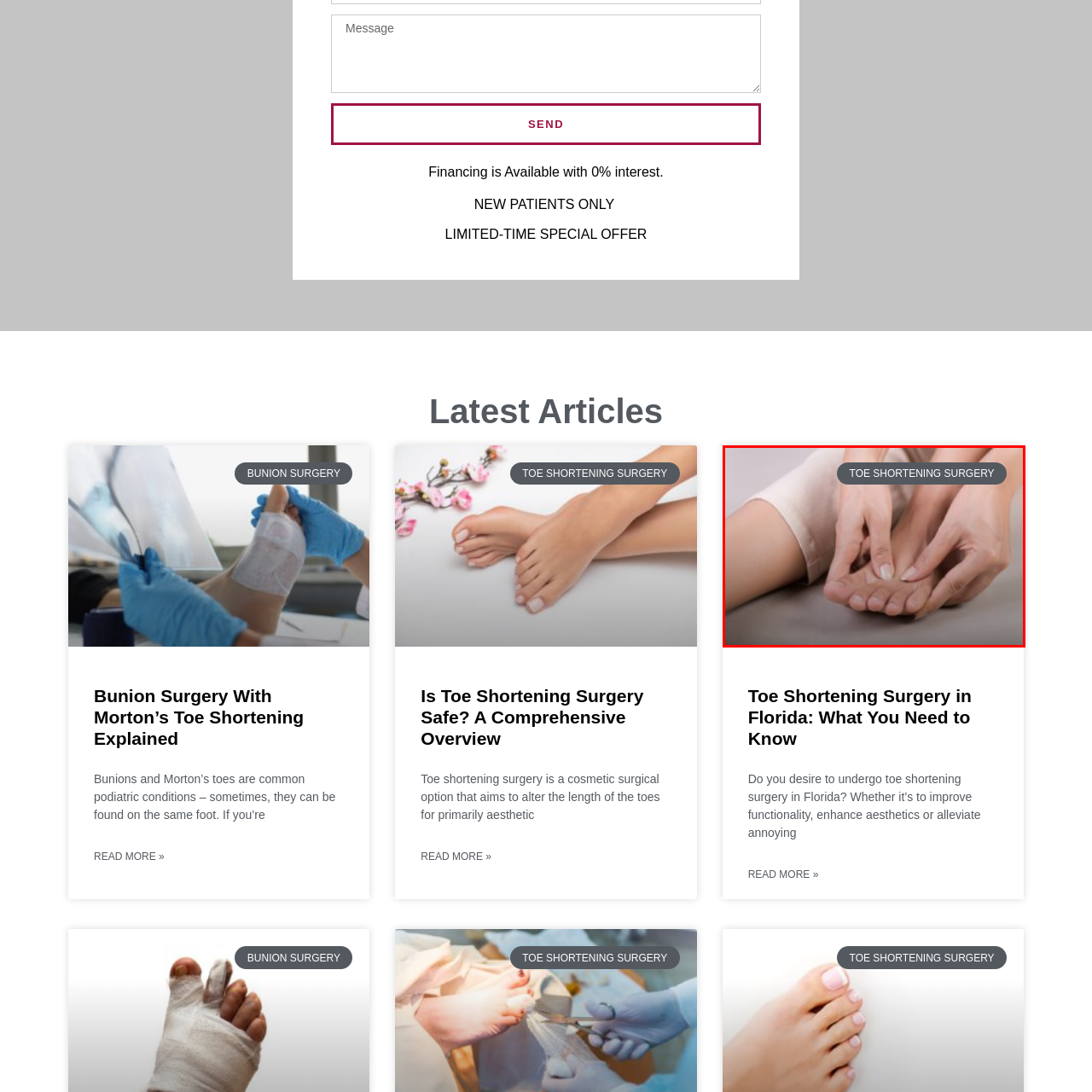What kind of setting is conveyed in the image?
View the image contained within the red box and provide a one-word or short-phrase answer to the question.

Clinical or medical setting